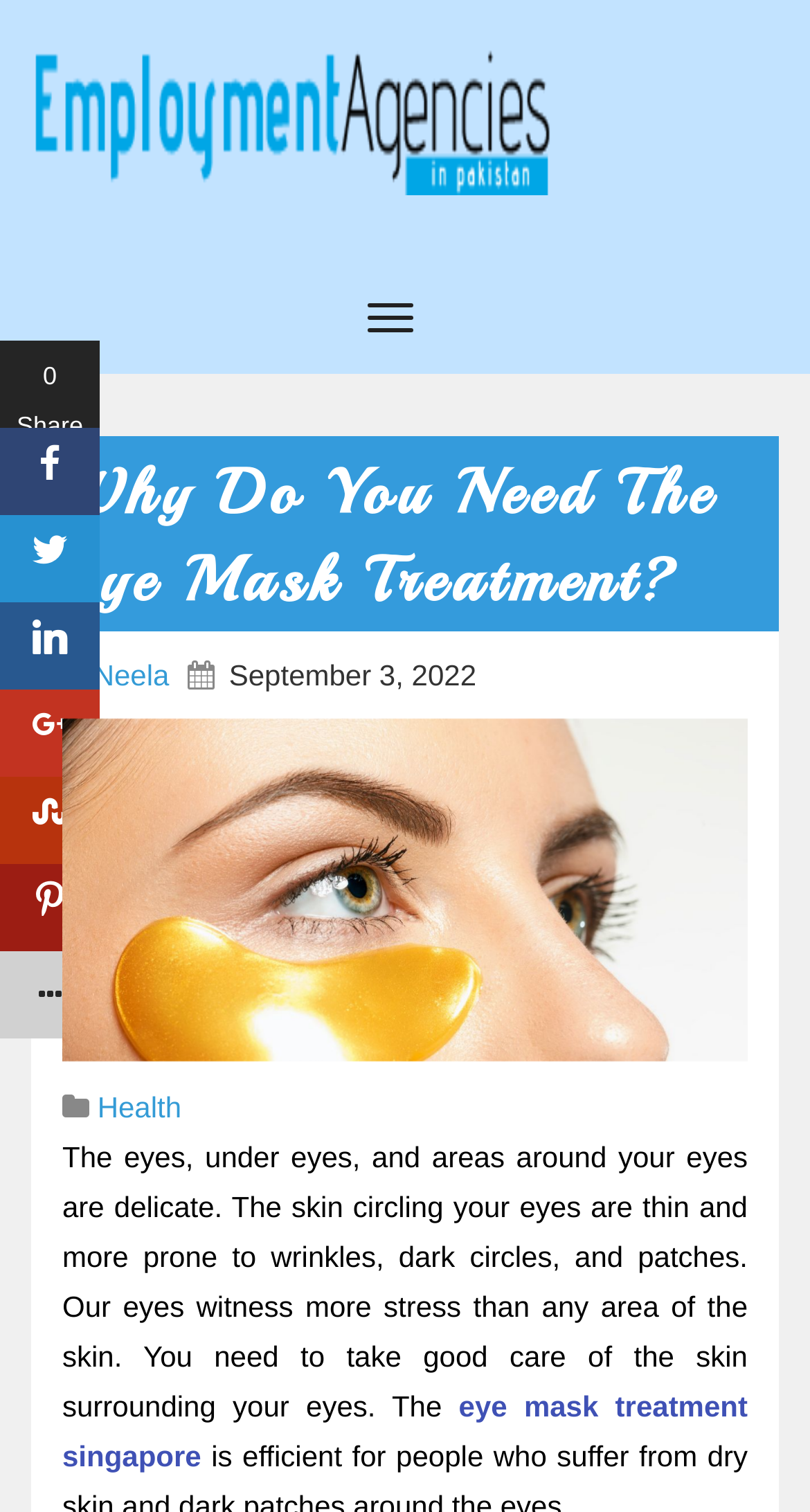Identify and provide the main heading of the webpage.

Why Do You Need The Eye Mask Treatment?